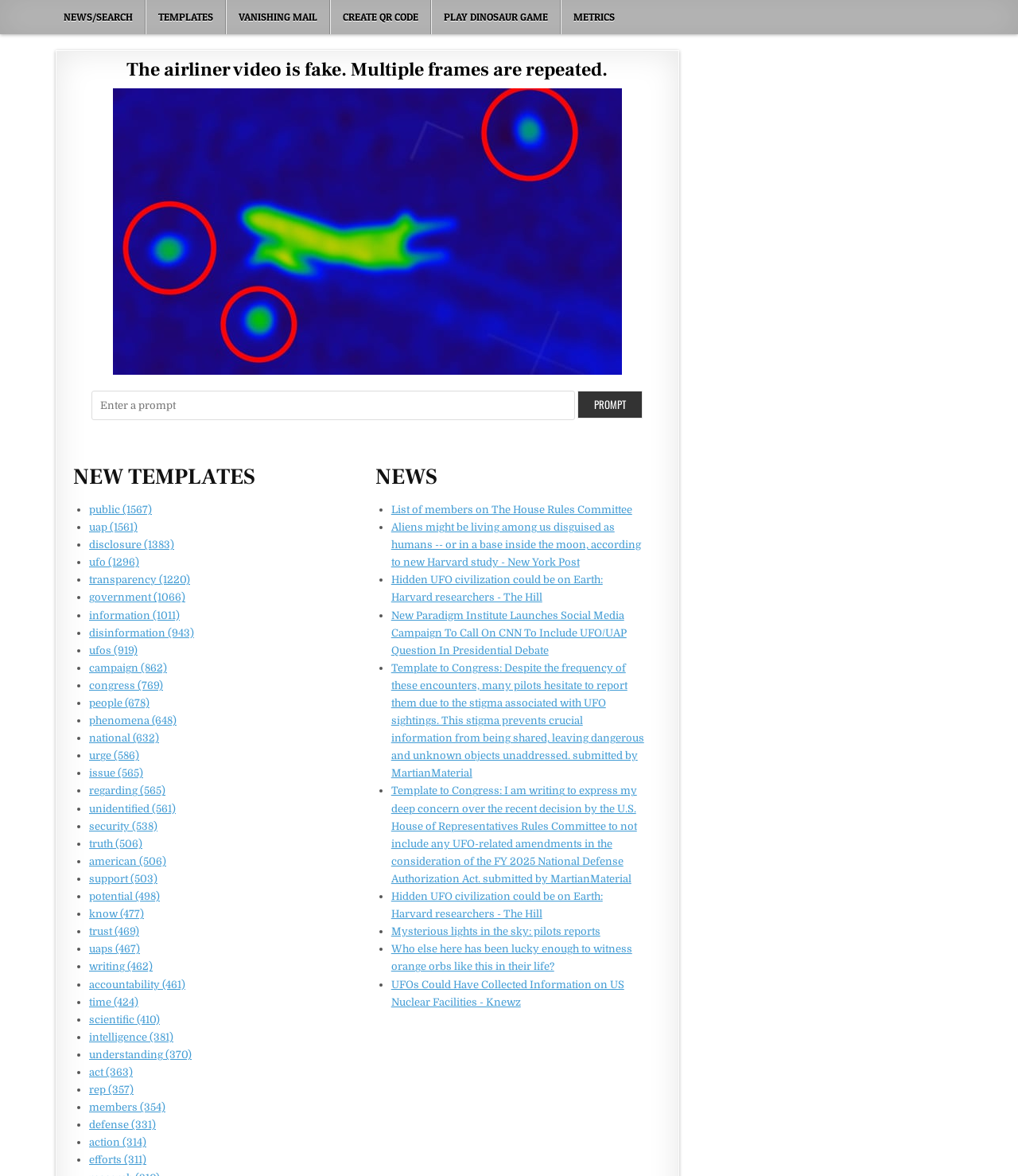Find the bounding box coordinates for the HTML element described in this sentence: "Create QR Code". Provide the coordinates as four float numbers between 0 and 1, in the format [left, top, right, bottom].

[0.324, 0.0, 0.423, 0.029]